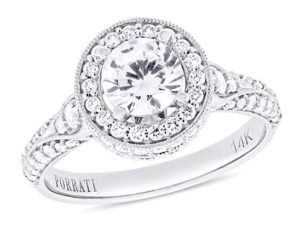What is the purpose of the ring?
Please provide an in-depth and detailed response to the question.

The caption suggests that the ring is suitable for engagements or special occasions, implying that it is a type of jewelry intended for romantic or celebratory purposes.